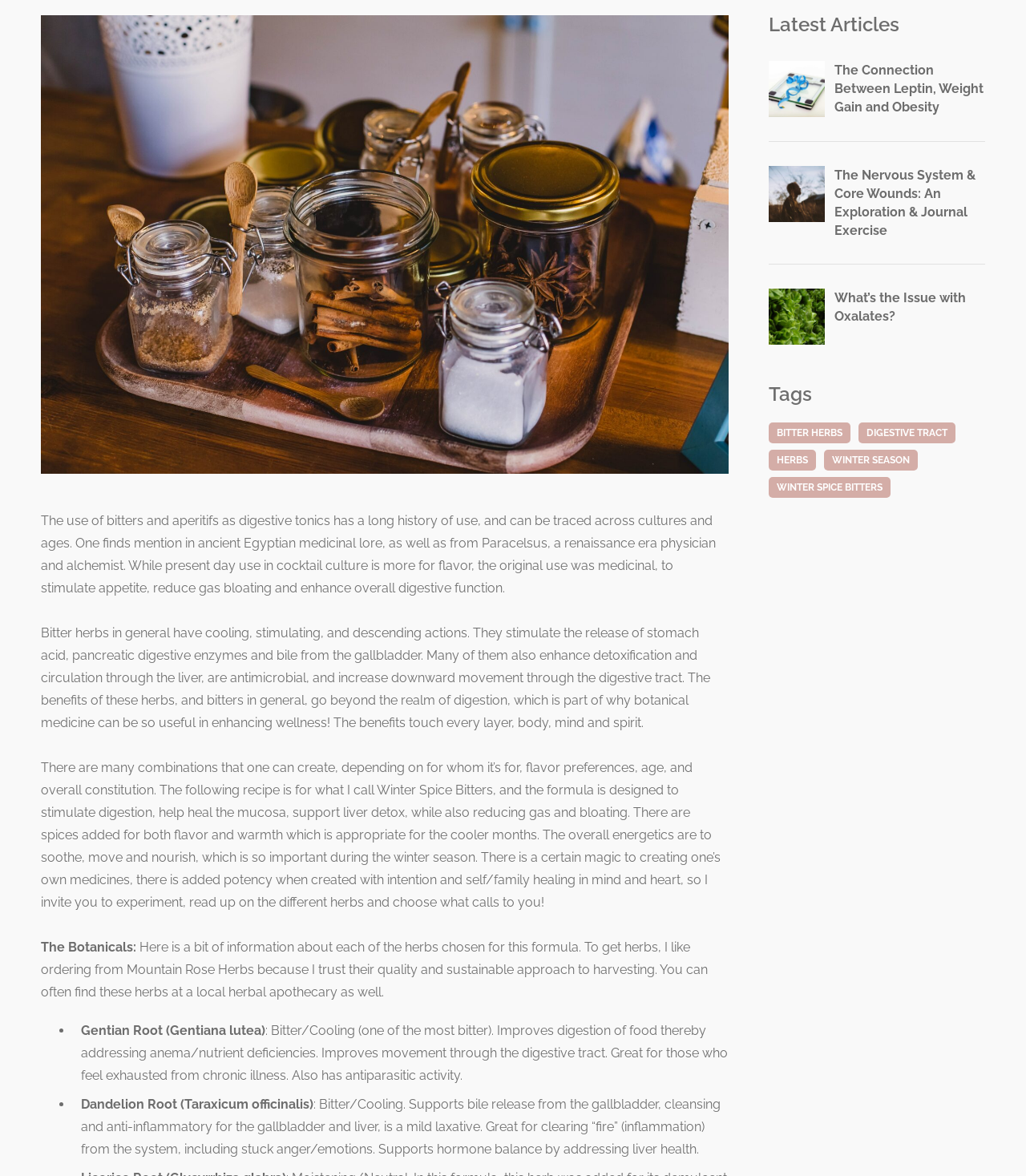Provide the bounding box coordinates of the HTML element this sentence describes: "What’s the Issue with Oxalates?". The bounding box coordinates consist of four float numbers between 0 and 1, i.e., [left, top, right, bottom].

[0.813, 0.247, 0.941, 0.275]